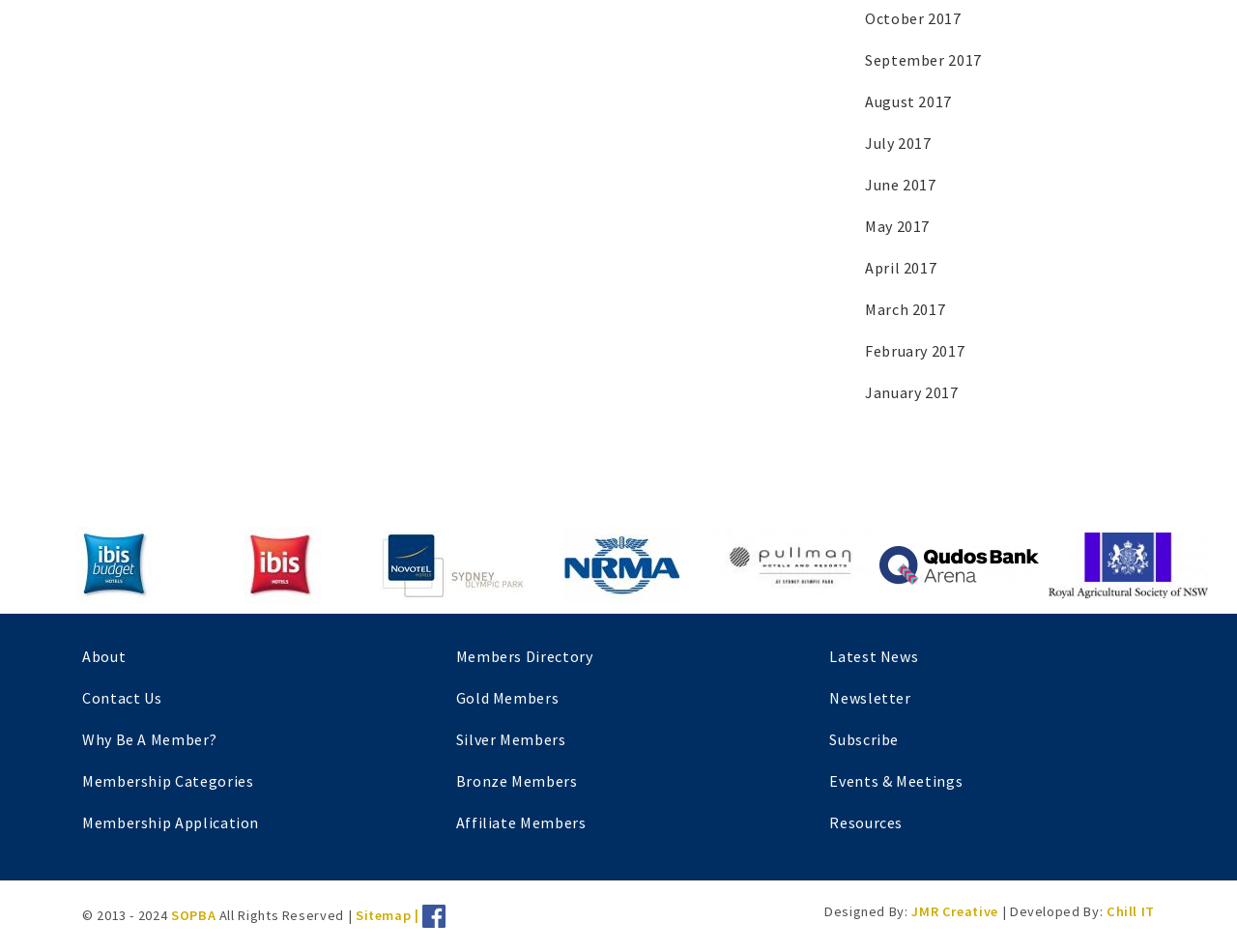Using floating point numbers between 0 and 1, provide the bounding box coordinates in the format (top-left x, top-left y, bottom-right x, bottom-right y). Locate the UI element described here: alt="ibis Sydney Olympic Park Hotel"

[0.387, 0.582, 0.45, 0.602]